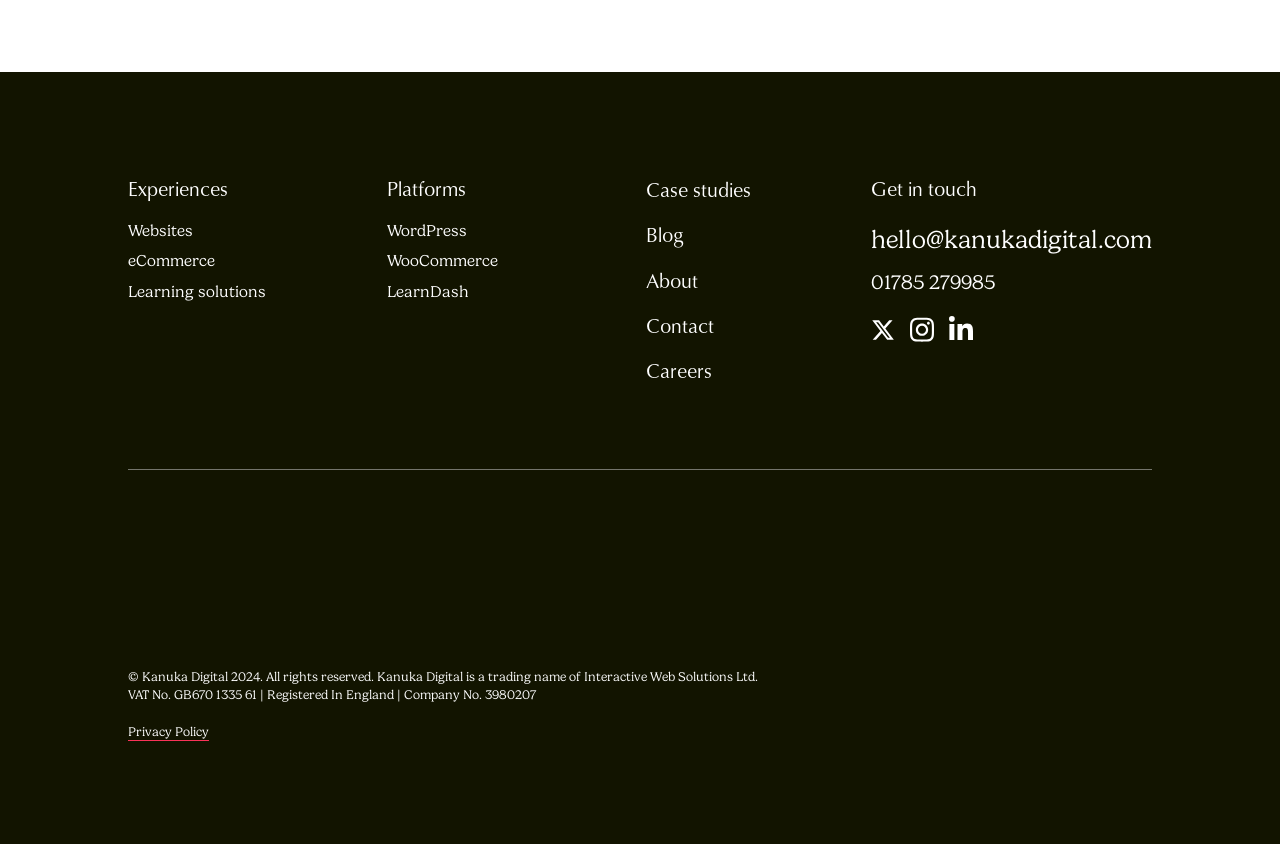How can I contact Kanuka Digital?
Give a comprehensive and detailed explanation for the question.

The 'Get in touch' section provides an email address and a phone number, indicating that I can contact Kanuka Digital through email or by calling them.